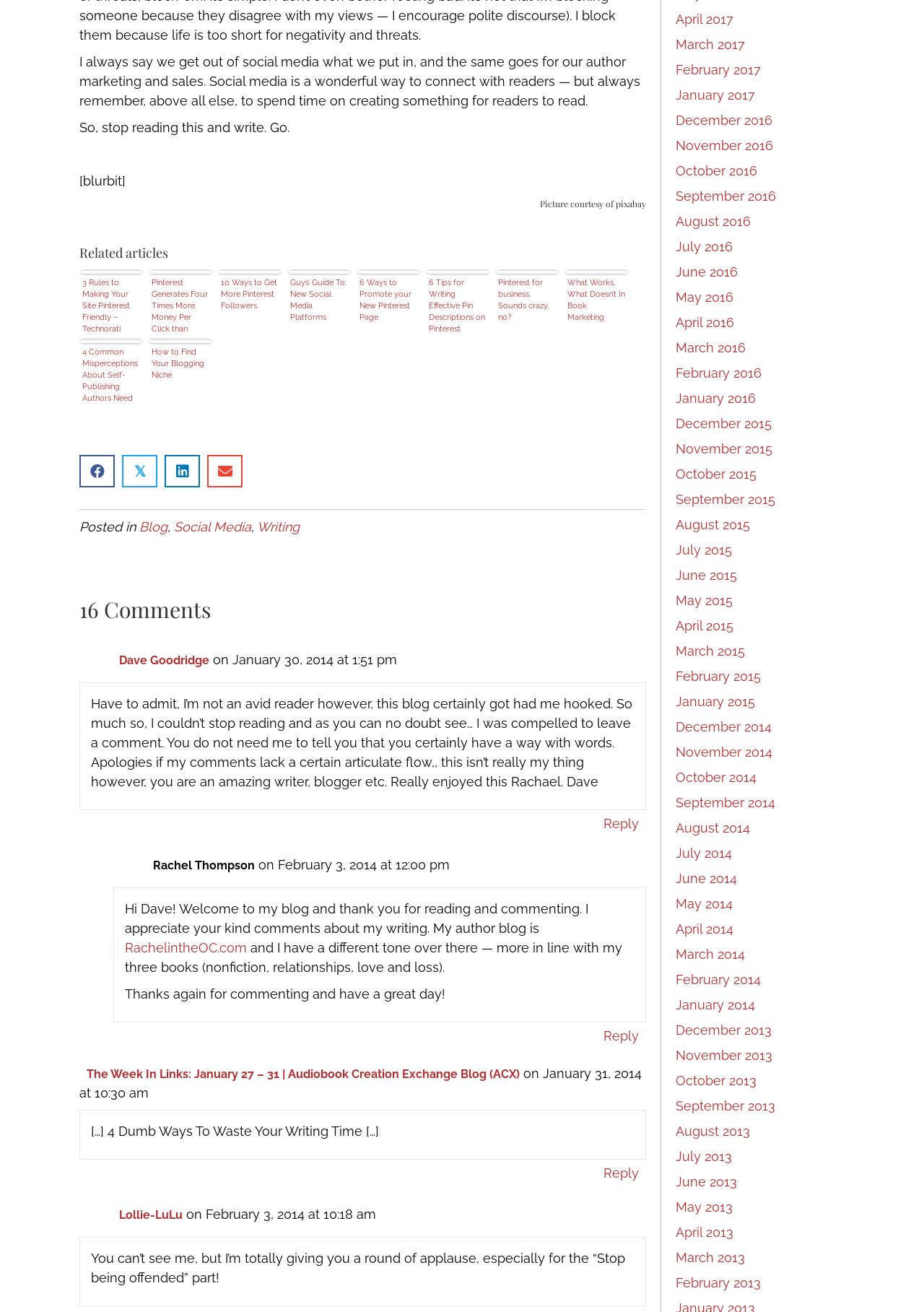How many comments are there on this blog post? Observe the screenshot and provide a one-word or short phrase answer.

16